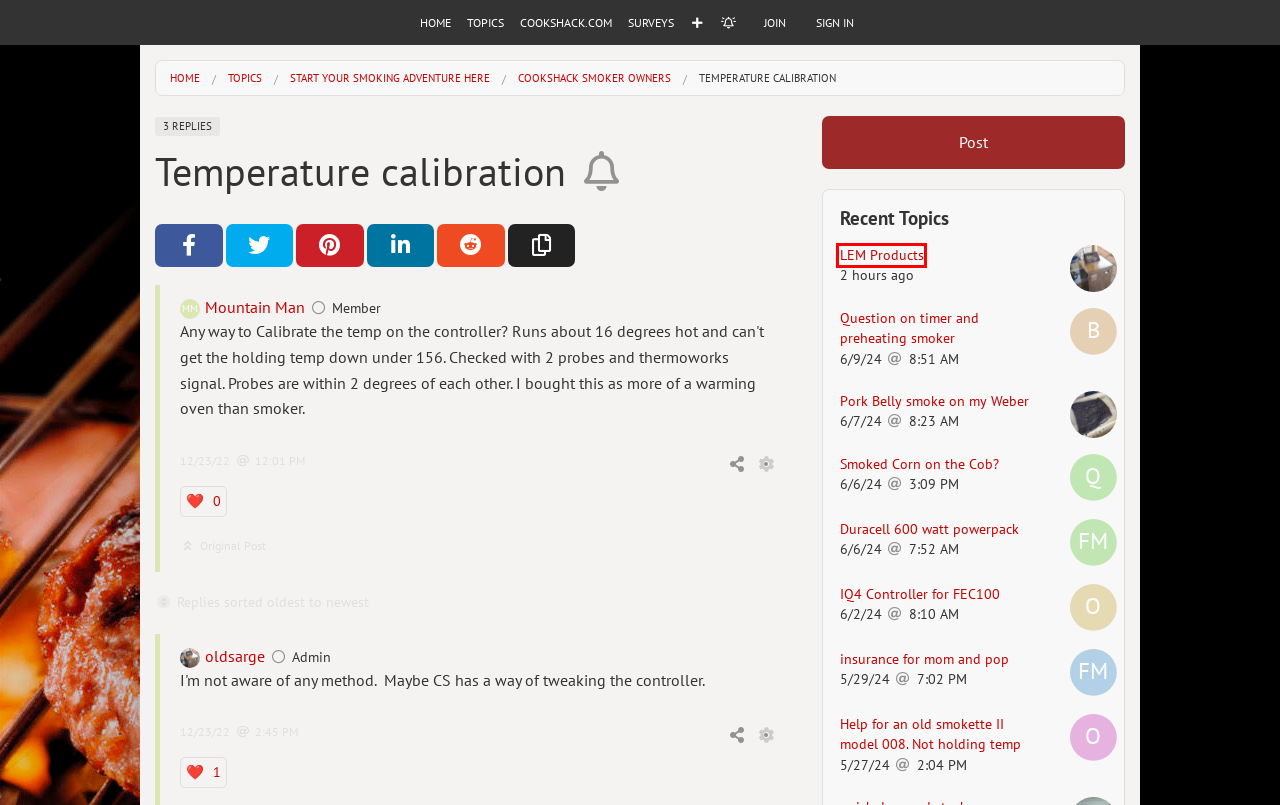Examine the screenshot of the webpage, which includes a red bounding box around an element. Choose the best matching webpage description for the page that will be displayed after clicking the element inside the red bounding box. Here are the candidates:
A. Join Cookshack
B. LEM Products | Cookshack
C. Why buy a Cookshack / Which Model to Buy? | Cookshack
D. Question on timer and preheating smoker | Cookshack
E. CS Grills and Charbroiler | Cookshack
F. Pork Belly smoke on my Weber | Cookshack
G. "Other" meats | Cookshack
H. Favorites Recipes | Cookshack

B